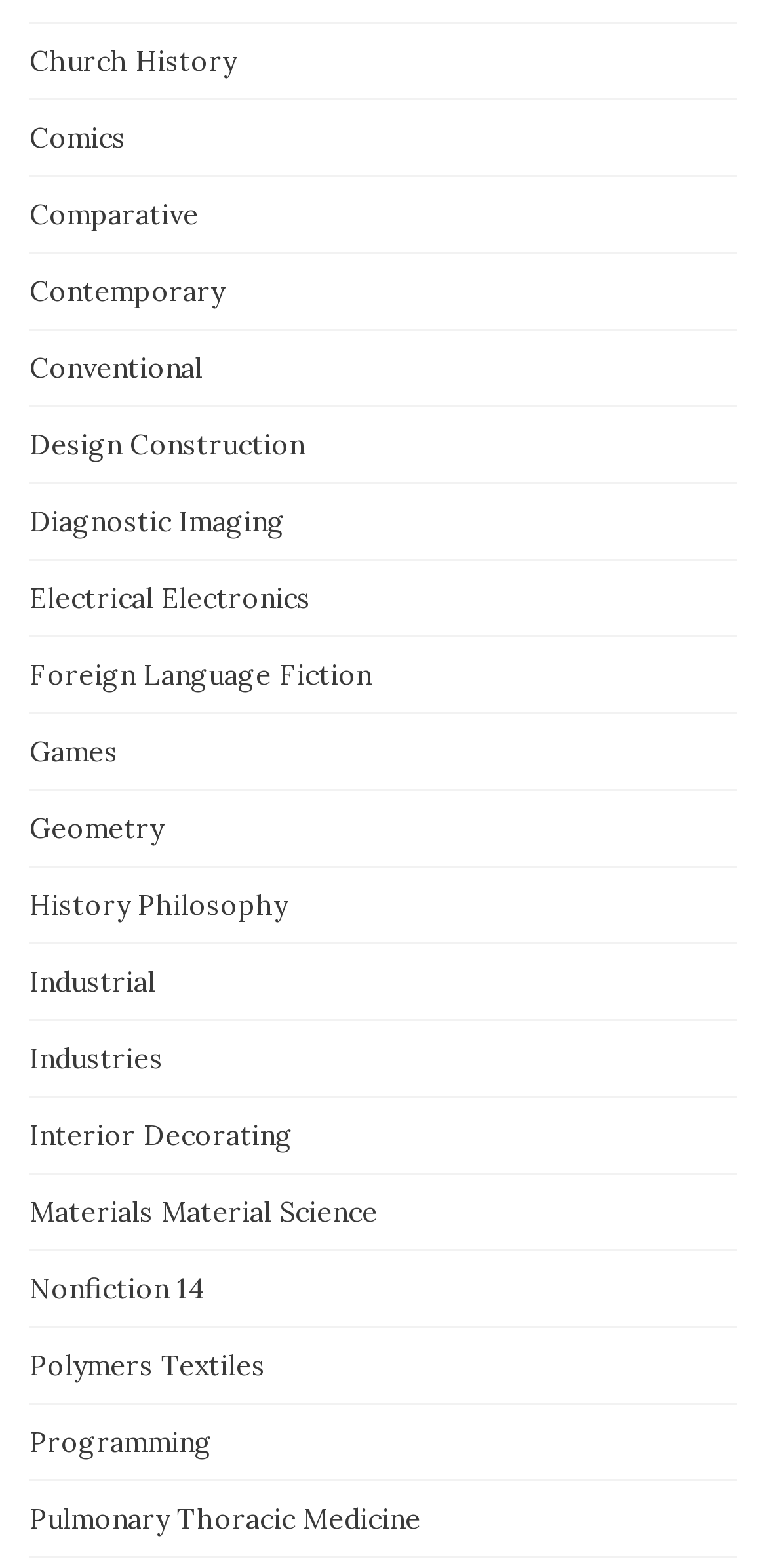Are 'Games' and 'Geometry' adjacent links?
Refer to the screenshot and answer in one word or phrase.

Yes